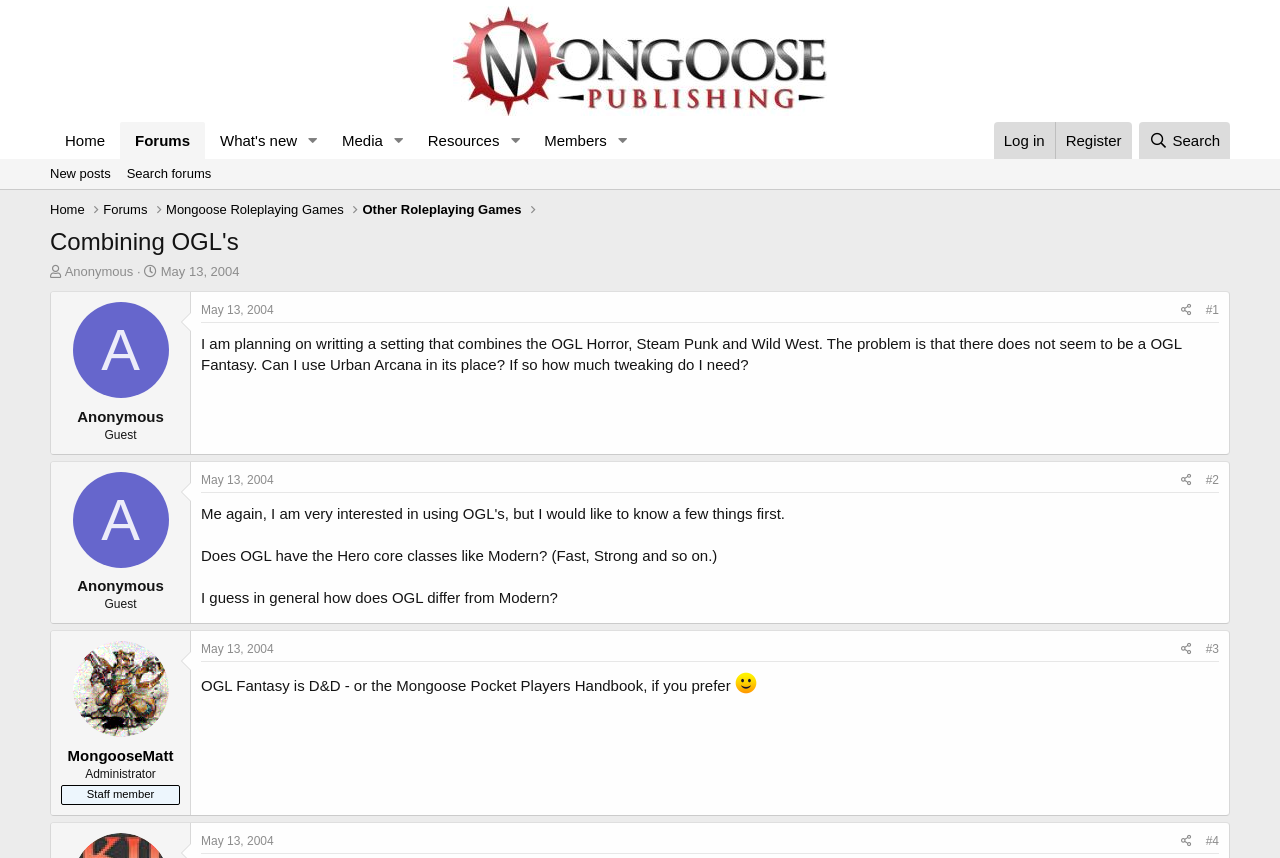Could you determine the bounding box coordinates of the clickable element to complete the instruction: "Sign in"? Provide the coordinates as four float numbers between 0 and 1, i.e., [left, top, right, bottom].

None